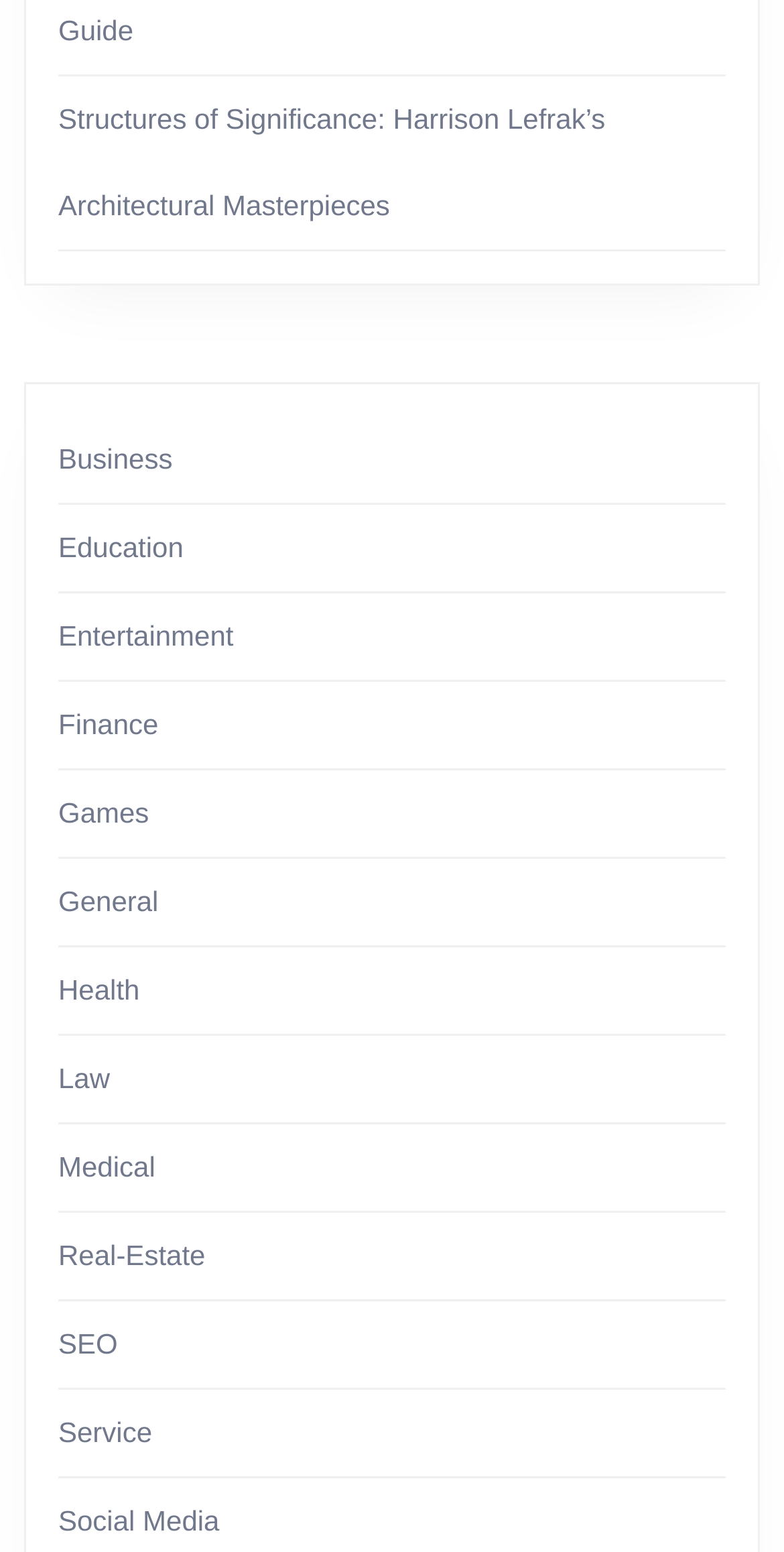Please study the image and answer the question comprehensively:
Are there more than 10 categories listed?

I counted the number of links listed under the root element, and there are 12 categories listed, which is less than 10, so the answer is no.